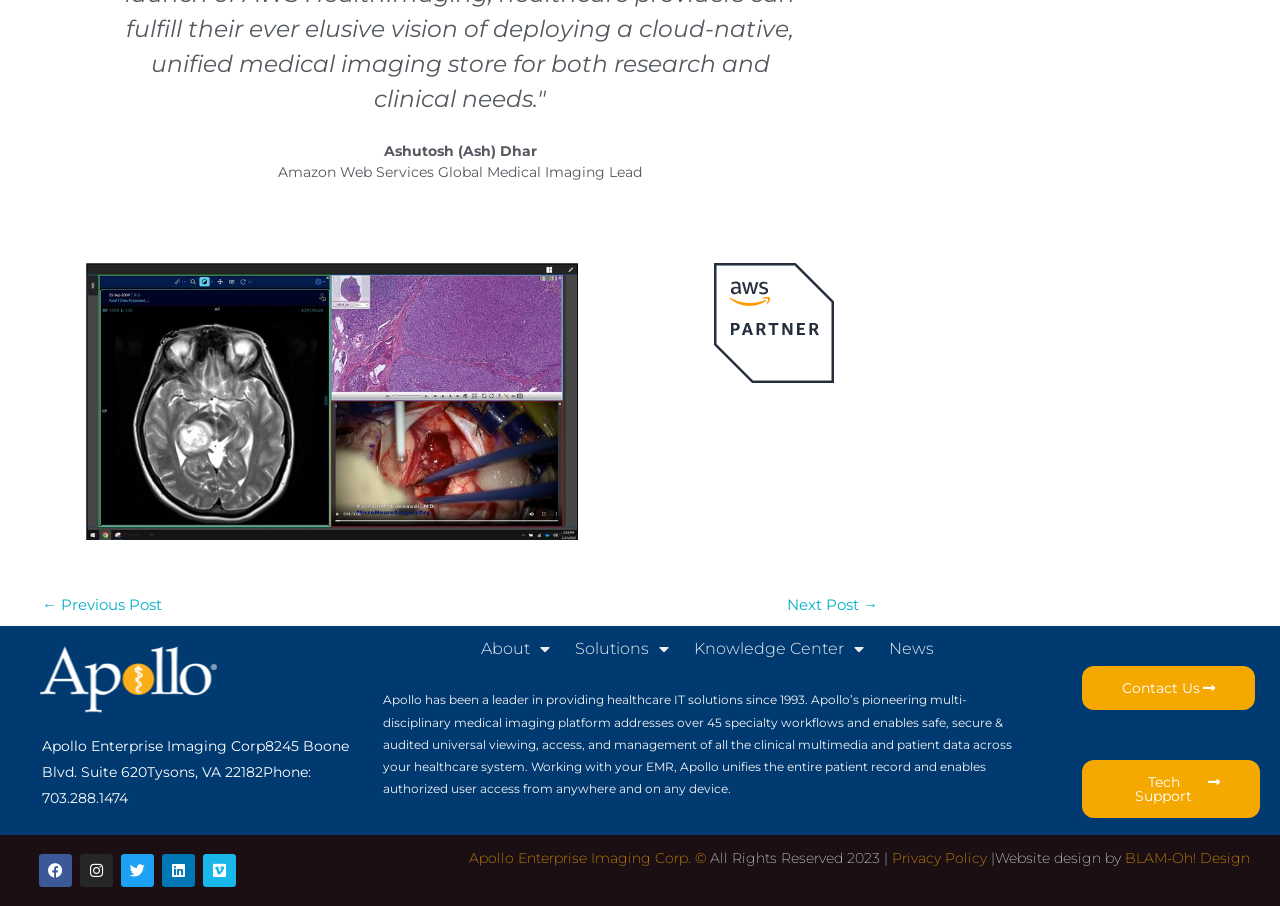Please determine the bounding box coordinates of the element's region to click in order to carry out the following instruction: "Contact Us". The coordinates should be four float numbers between 0 and 1, i.e., [left, top, right, bottom].

[0.845, 0.735, 0.981, 0.783]